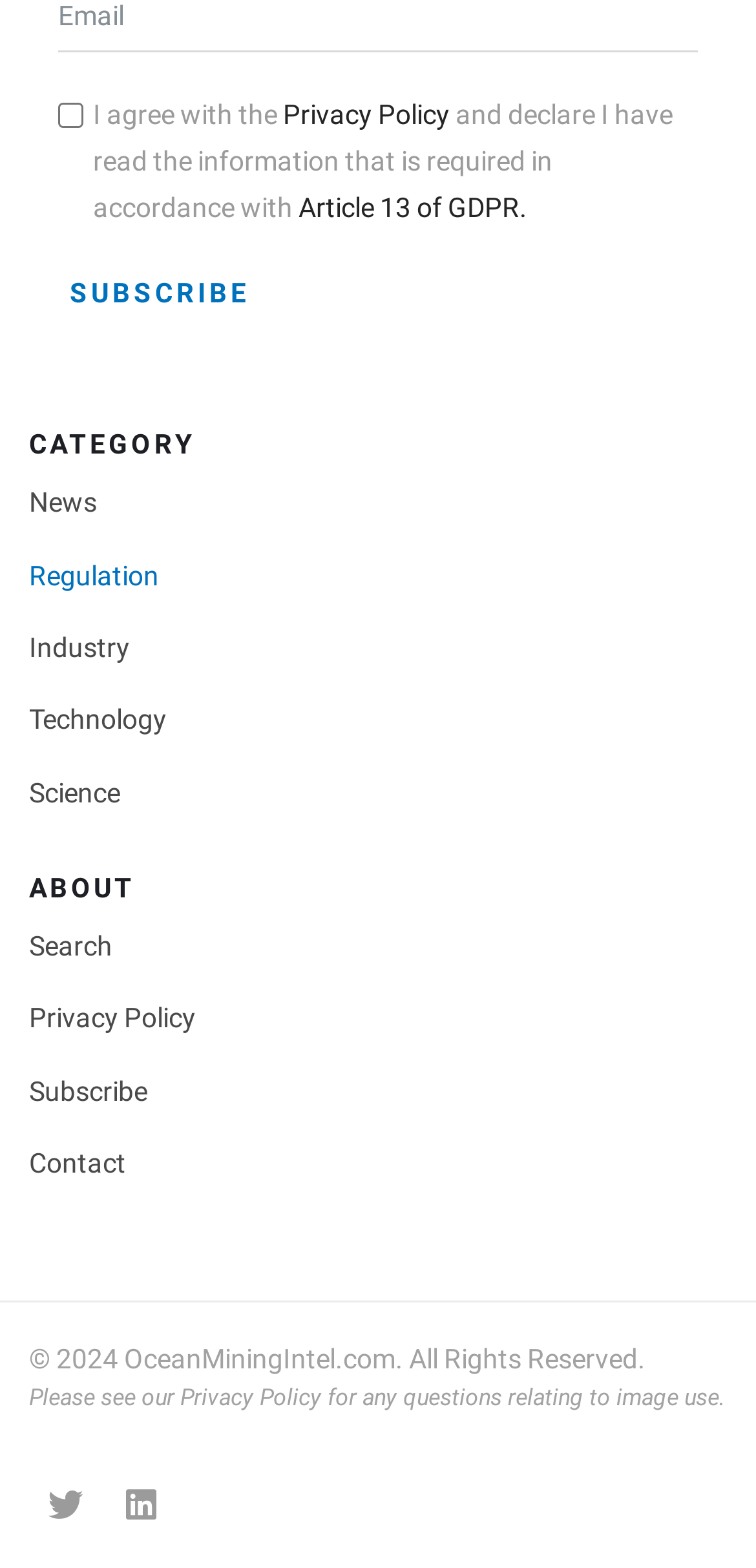Identify the bounding box coordinates of the clickable region necessary to fulfill the following instruction: "Click the SUBSCRIBE button". The bounding box coordinates should be four float numbers between 0 and 1, i.e., [left, top, right, bottom].

[0.077, 0.175, 0.333, 0.199]